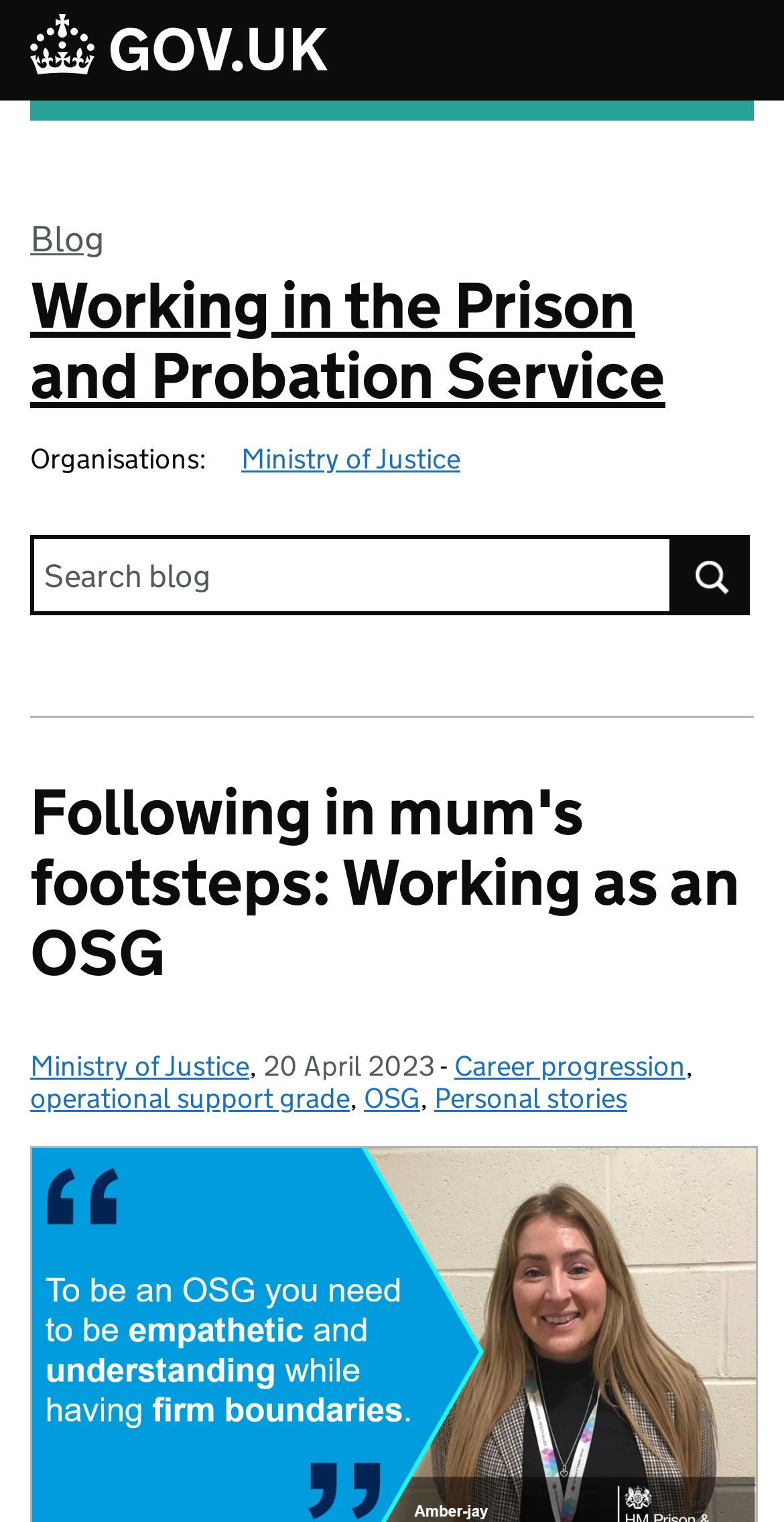Respond to the following question using a concise word or phrase: 
What is the organisation mentioned in the description list?

Ministry of Justice